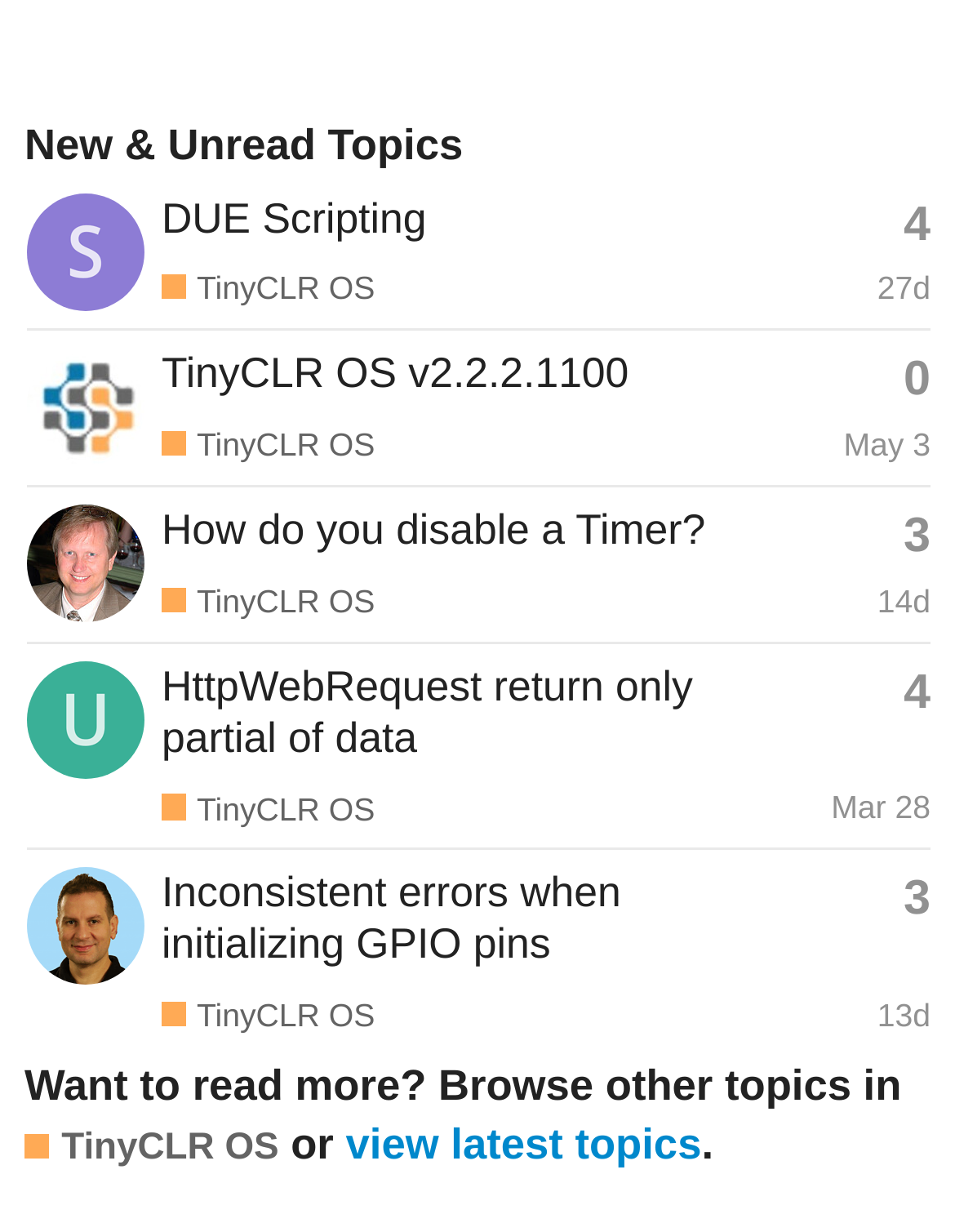Determine the bounding box coordinates of the clickable element necessary to fulfill the instruction: "Read topic 'How do you disable a Timer?'". Provide the coordinates as four float numbers within the 0 to 1 range, i.e., [left, top, right, bottom].

[0.027, 0.395, 0.974, 0.522]